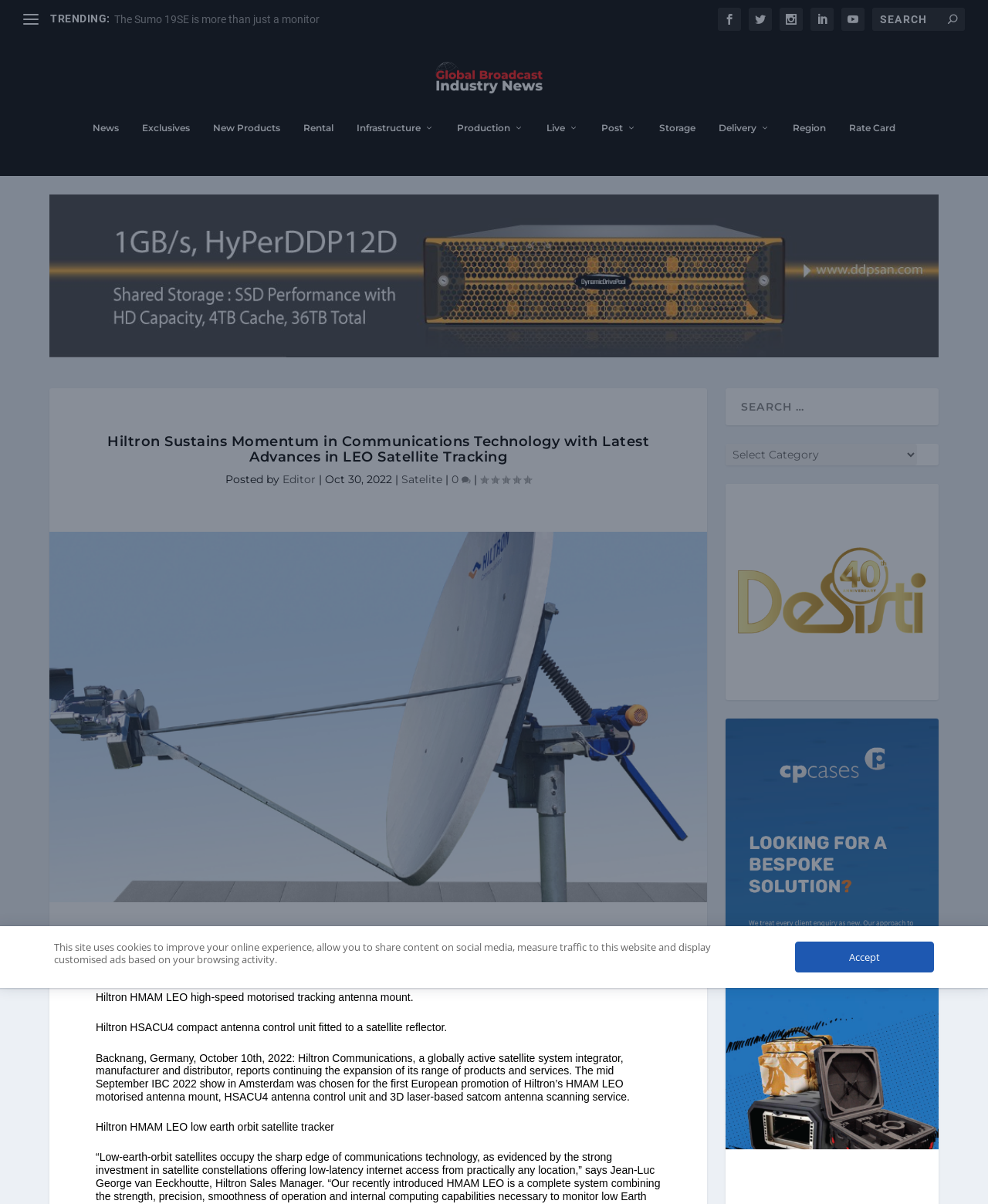Please determine the main heading text of this webpage.

Hiltron Sustains Momentum in Communications Technology with Latest Advances in LEO Satellite Tracking